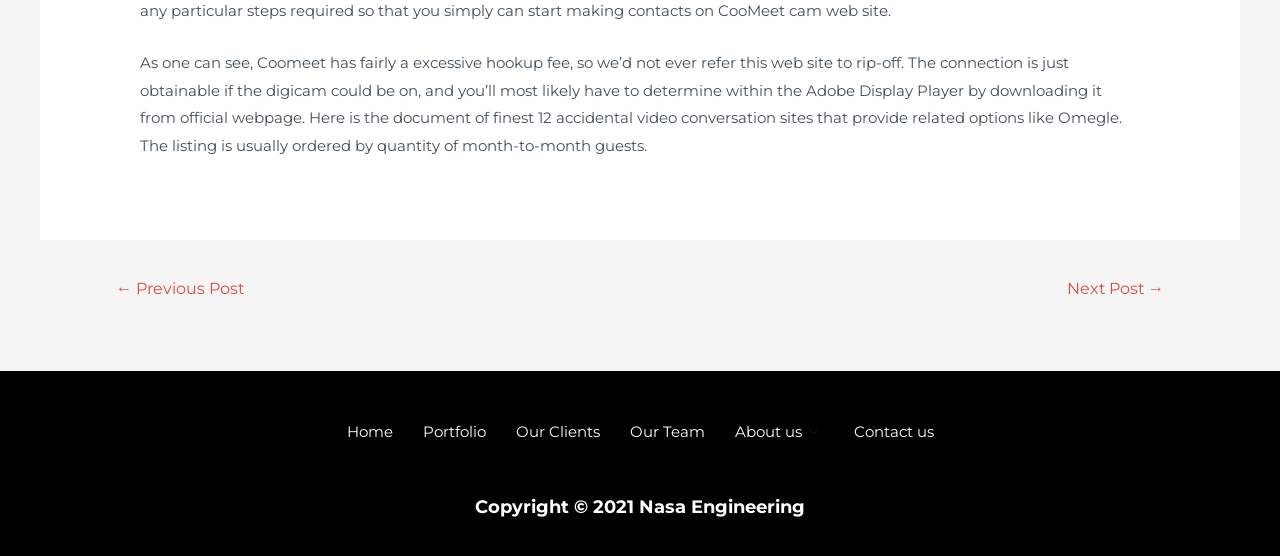Respond with a single word or short phrase to the following question: 
What is the topic of the webpage?

Coomeet review